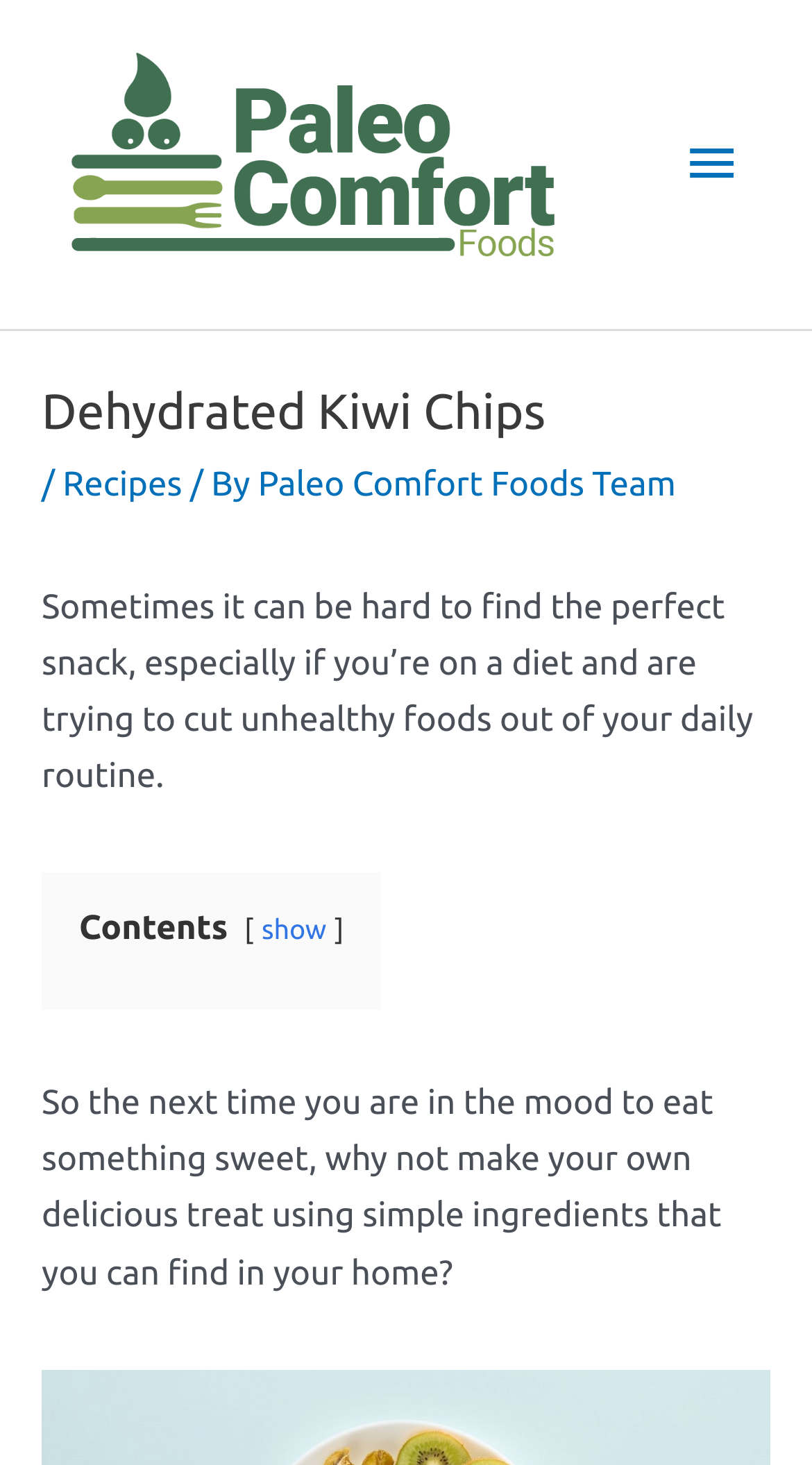What is the purpose of the 'show' link?
Give a comprehensive and detailed explanation for the question.

The 'show' link is located below the introductory text and above the main content of the webpage. Its purpose is to show the contents of the webpage, which are likely to be related to the topic of Dehydrated Kiwi Chips.